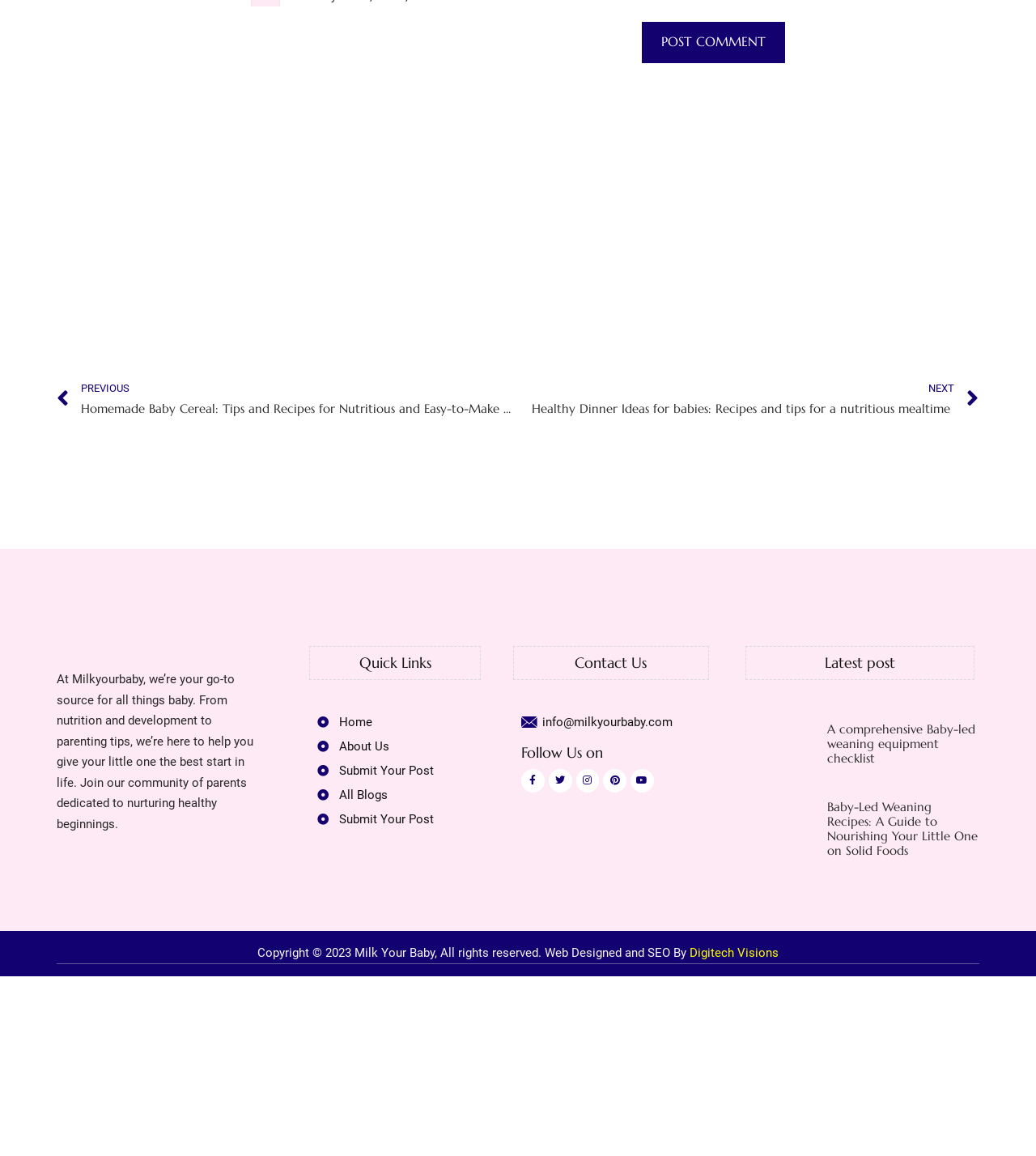Determine the bounding box coordinates of the clickable region to execute the instruction: "Go to the previous page". The coordinates should be four float numbers between 0 and 1, denoted as [left, top, right, bottom].

[0.055, 0.329, 0.5, 0.364]